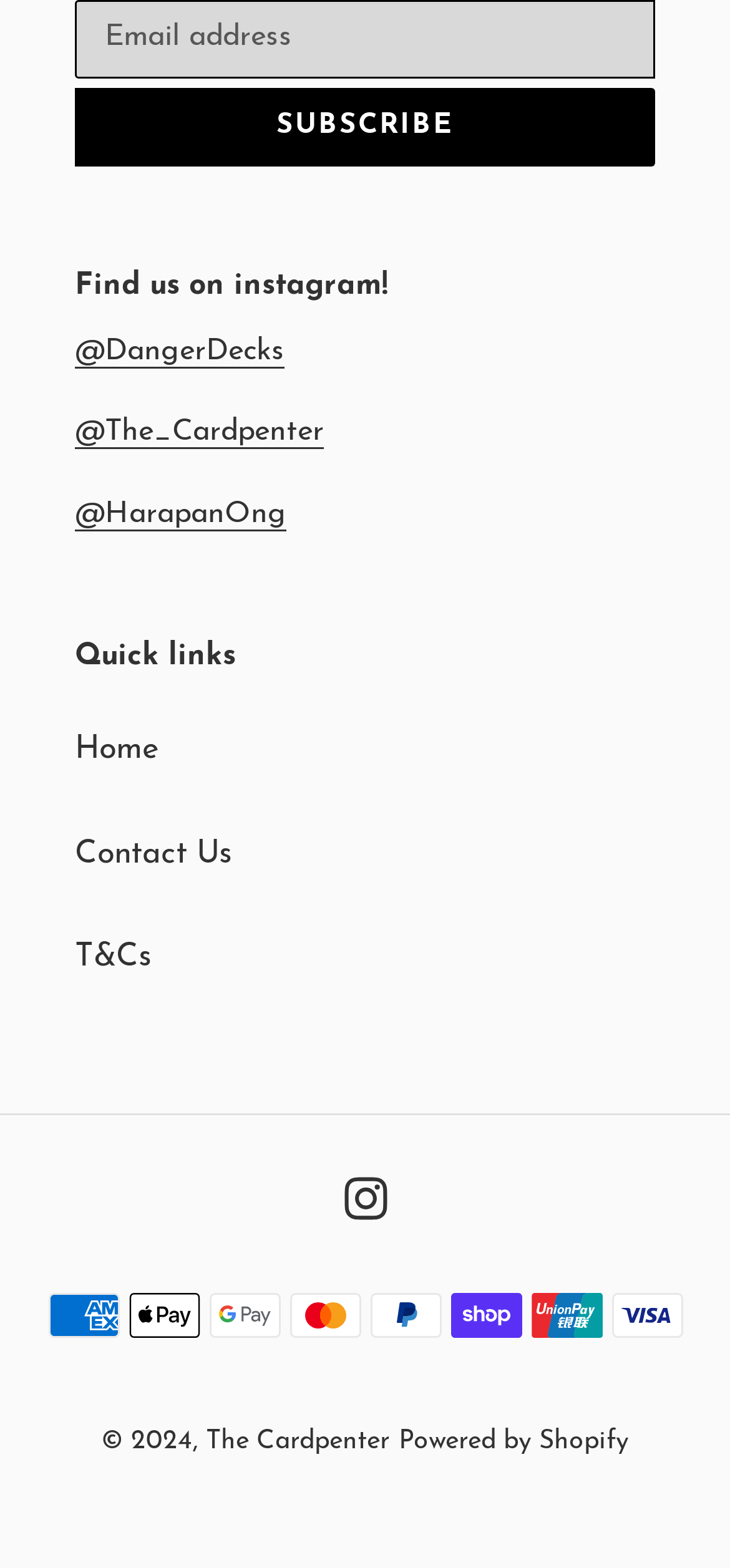What payment methods are accepted?
Refer to the image and provide a thorough answer to the question.

The webpage displays 8 payment method images, including American Express, Apple Pay, Google Pay, Mastercard, PayPal, Shop Pay, Union Pay, and Visa, indicating that these payment methods are accepted.